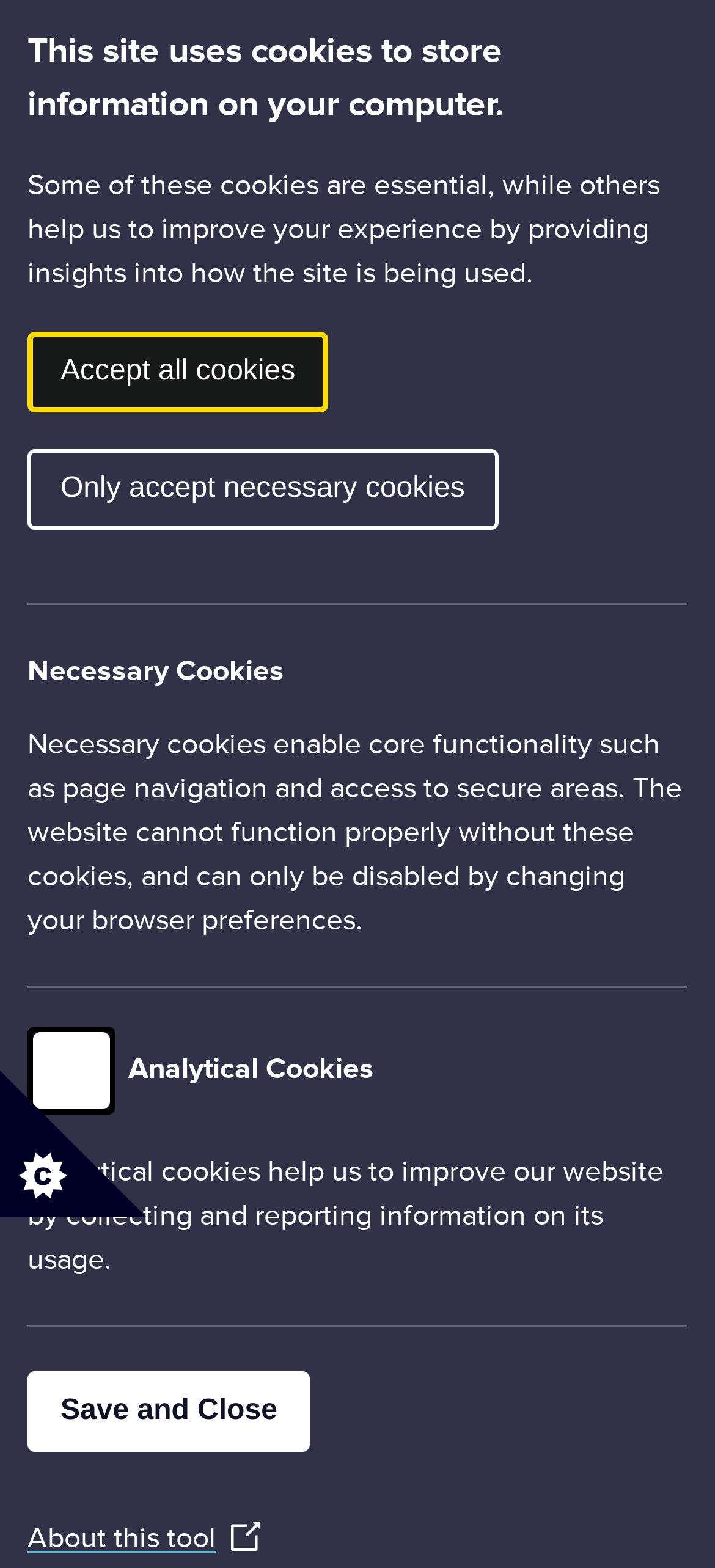What is the name of the court?
Please provide a detailed and thorough answer to the question.

I determined the name of the court by examining the text content of the webpage, particularly the section that mentions 'In the High Court of Justice' and found the corresponding text 'High Court of Justice'.